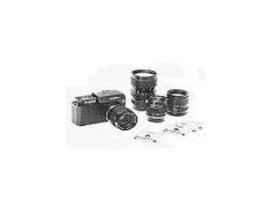Provide a comprehensive description of the image.

The image showcases a collection of camera equipment, prominently featuring a compact camera alongside multiple interchangeable lenses. The camera, designed for versatility, has a sleek design, while the lenses vary in size and functionality, suggesting an assortment ideal for different photography scenarios. Additional components like lens caps and accessories are scattered among the lenses, hinting at a well-equipped kit for both amateur and professional photographers. This setup indicates a practical approach to capturing a wide range of photographic subjects, from landscapes to portraits, emphasizing the importance of having the right tools for creative expression.